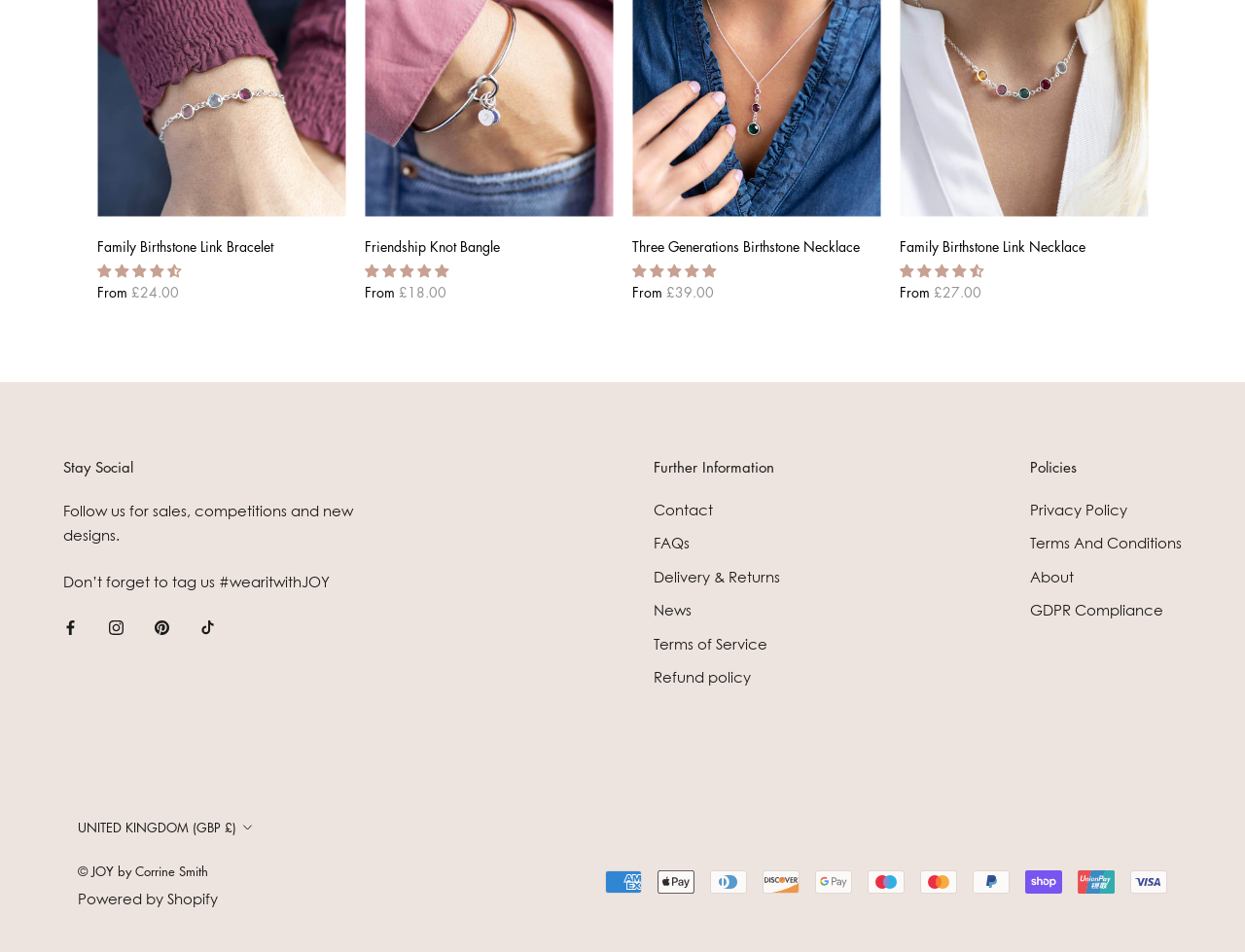Locate the bounding box of the UI element with the following description: "© JOY by Corrine Smith".

[0.062, 0.938, 0.167, 0.957]